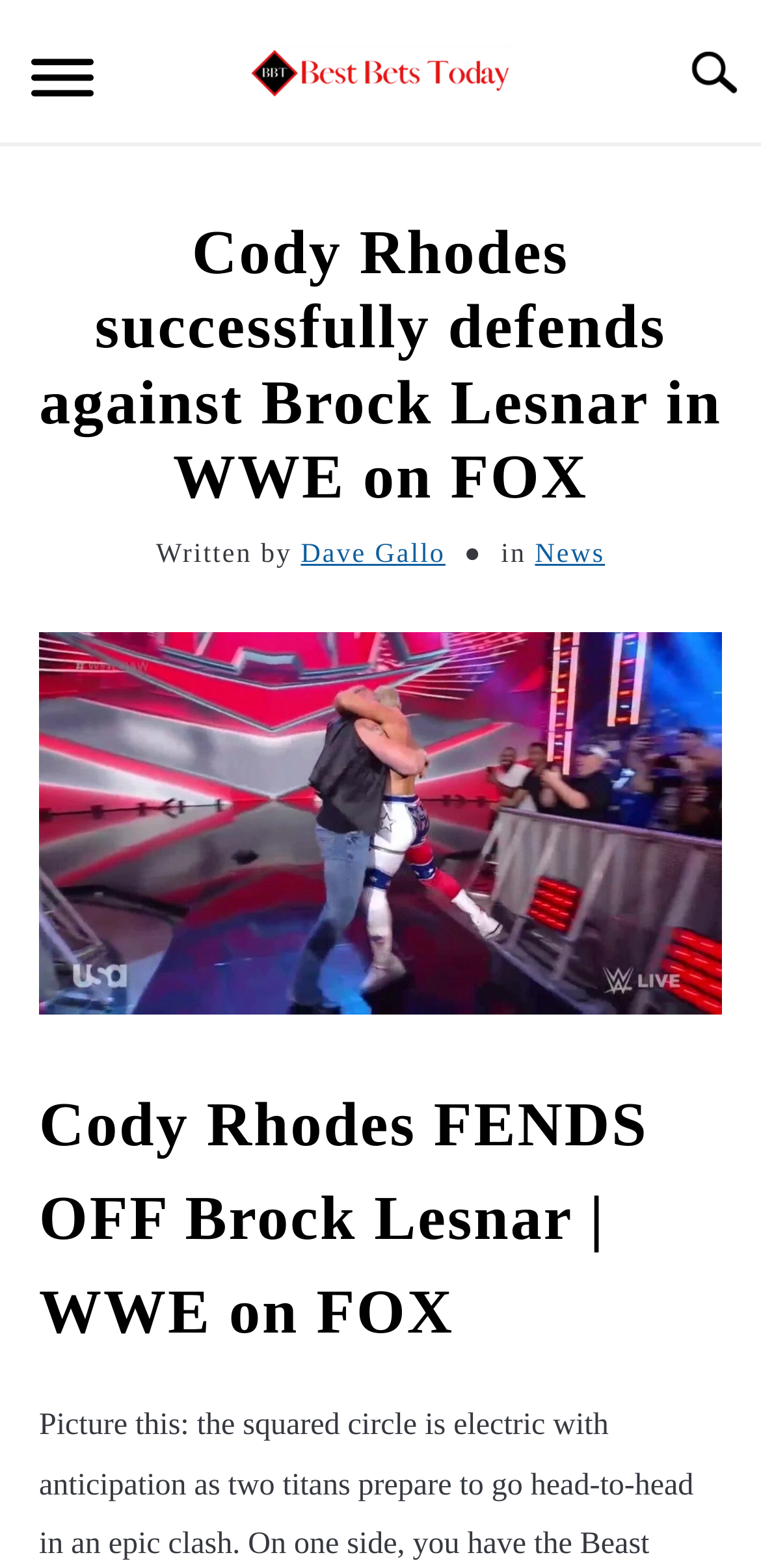Please determine the bounding box coordinates of the element's region to click for the following instruction: "Click the menu button".

[0.0, 0.017, 0.164, 0.089]